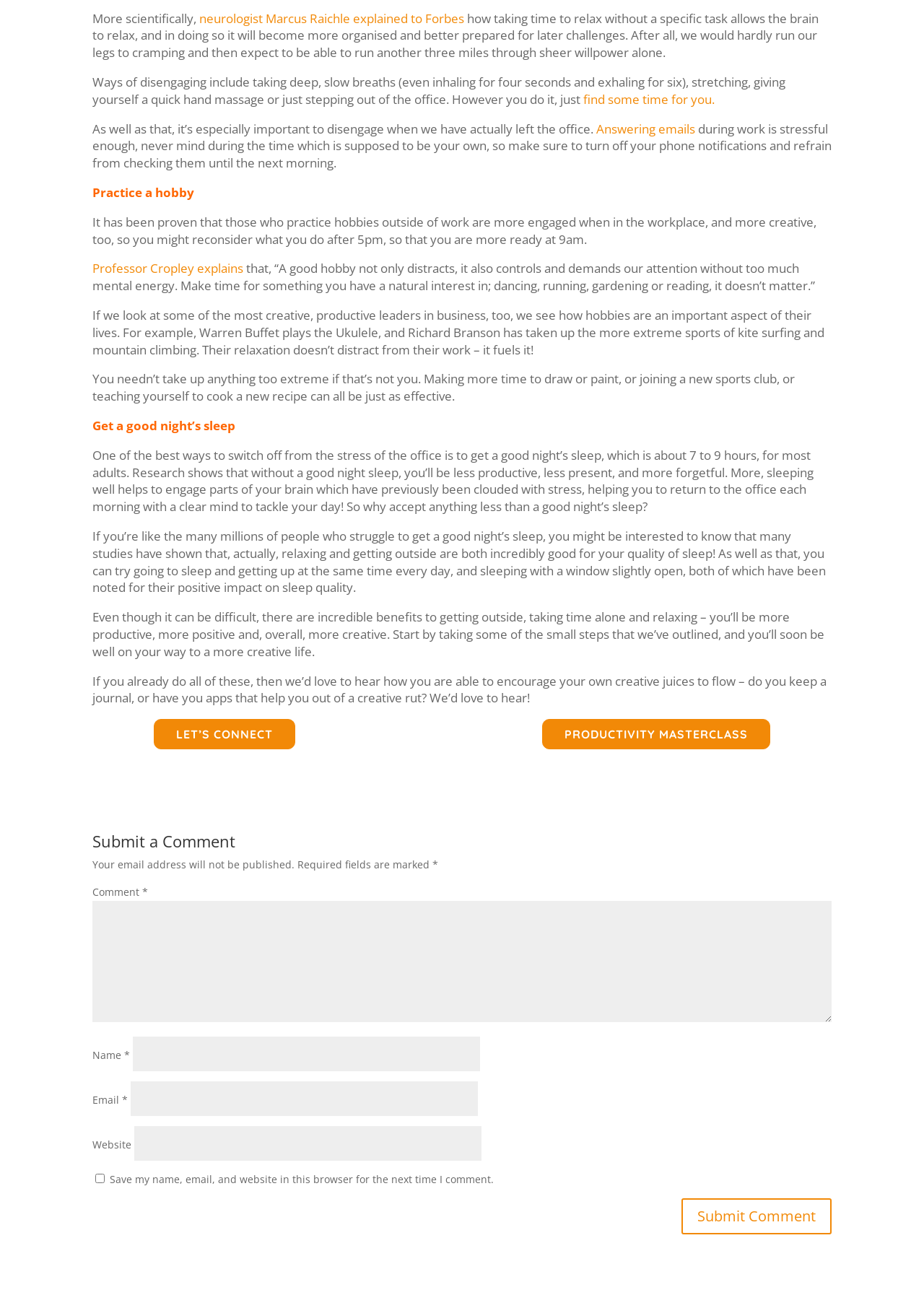Predict the bounding box for the UI component with the following description: "parent_node: Comment * name="e16b607134"".

[0.1, 0.689, 0.9, 0.781]